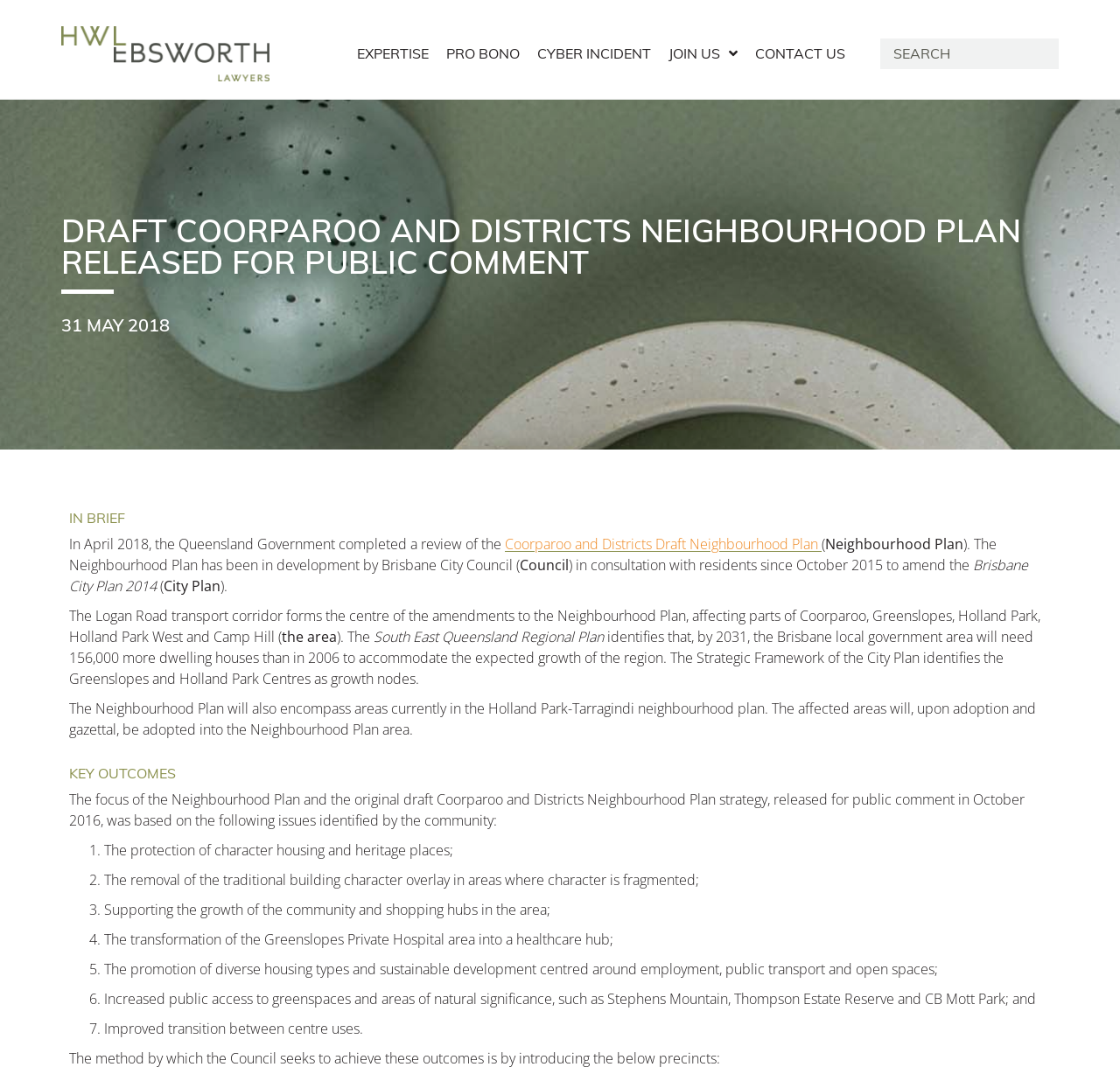Pinpoint the bounding box coordinates of the clickable element to carry out the following instruction: "View PRO BONO page."

[0.398, 0.035, 0.464, 0.065]